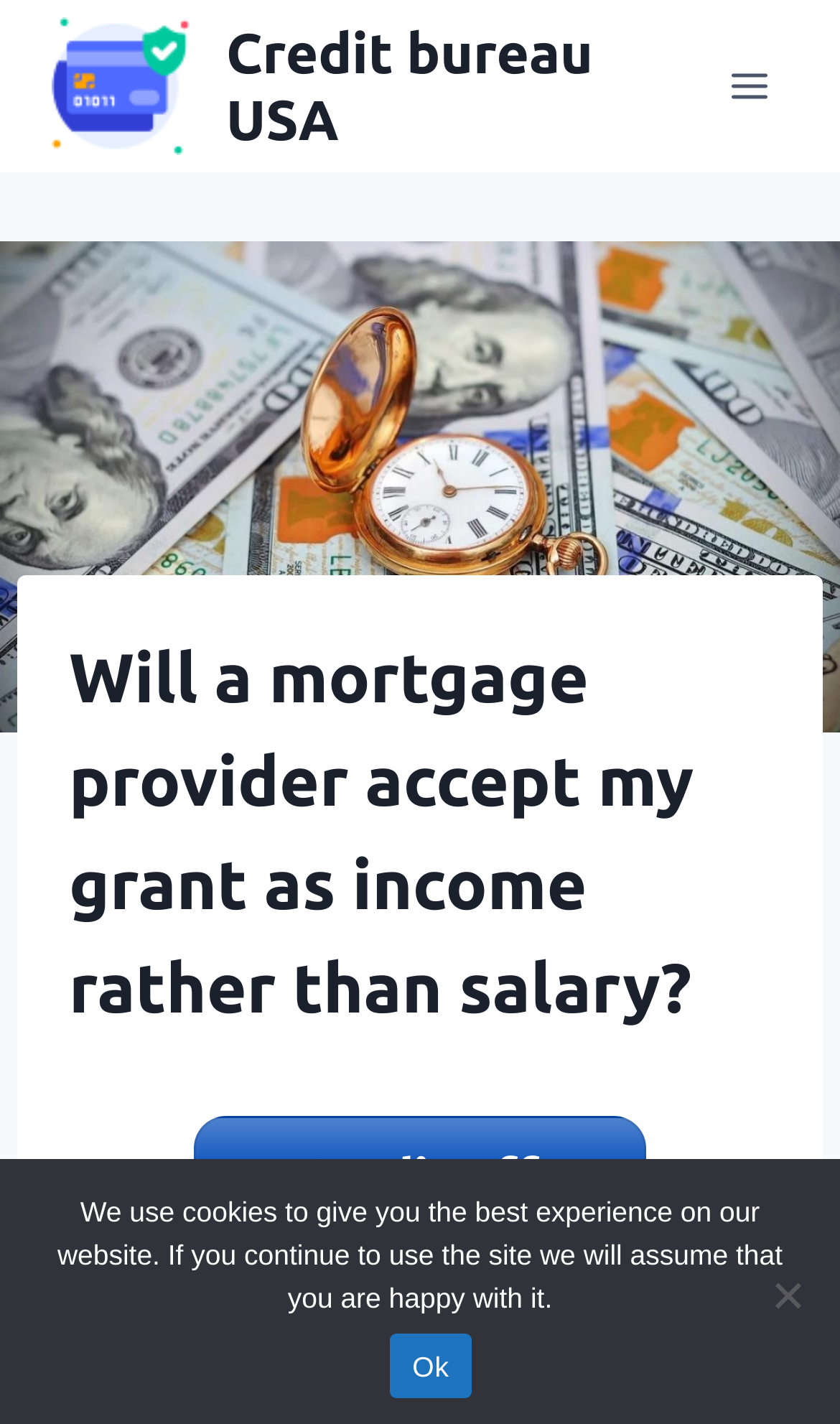Carefully examine the image and provide an in-depth answer to the question: Is the menu expanded by default?

The menu button is labeled 'Open menu' and has an 'expanded' property set to 'False', indicating that the menu is not expanded by default.